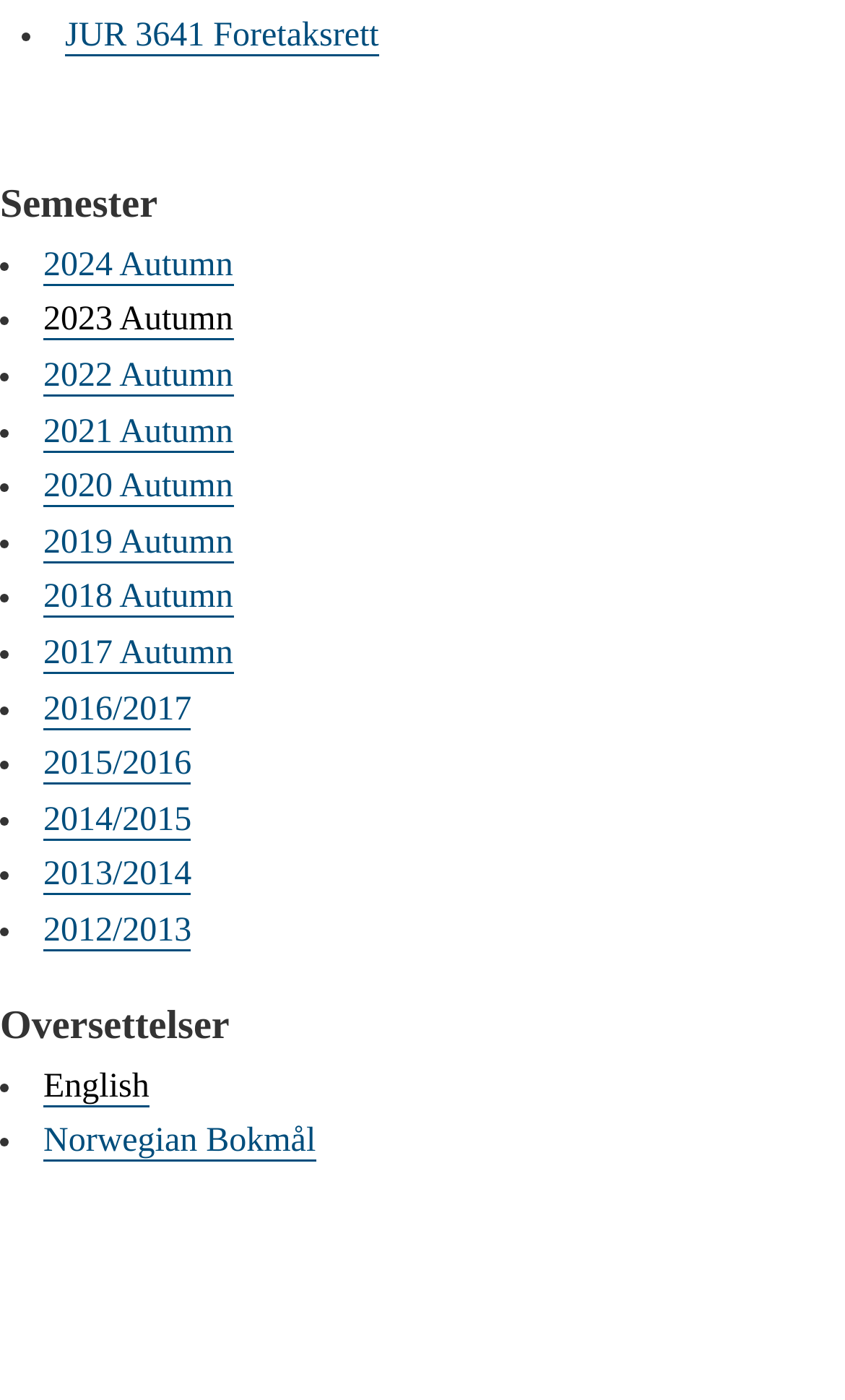Determine the bounding box coordinates of the region I should click to achieve the following instruction: "Go to the 2019 Autumn semester". Ensure the bounding box coordinates are four float numbers between 0 and 1, i.e., [left, top, right, bottom].

[0.051, 0.374, 0.276, 0.402]